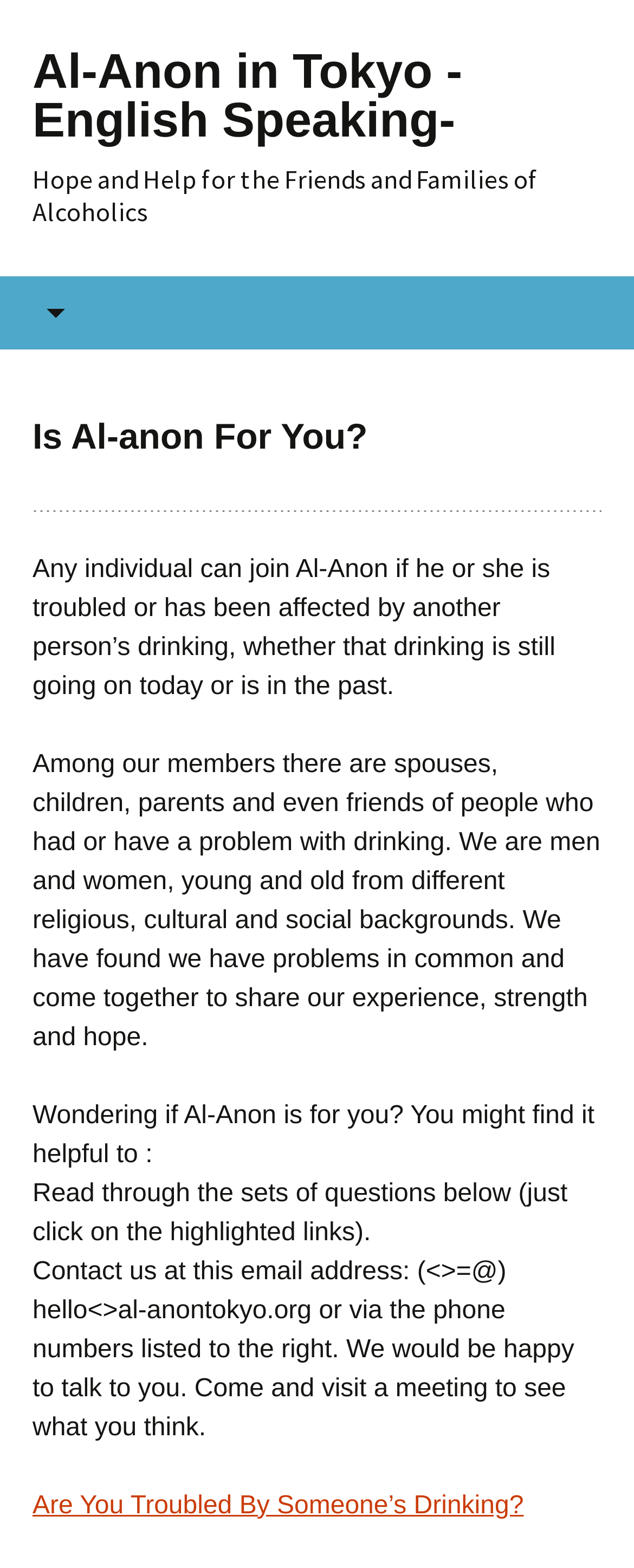Extract the text of the main heading from the webpage.

Al-Anon in Tokyo -English Speaking-